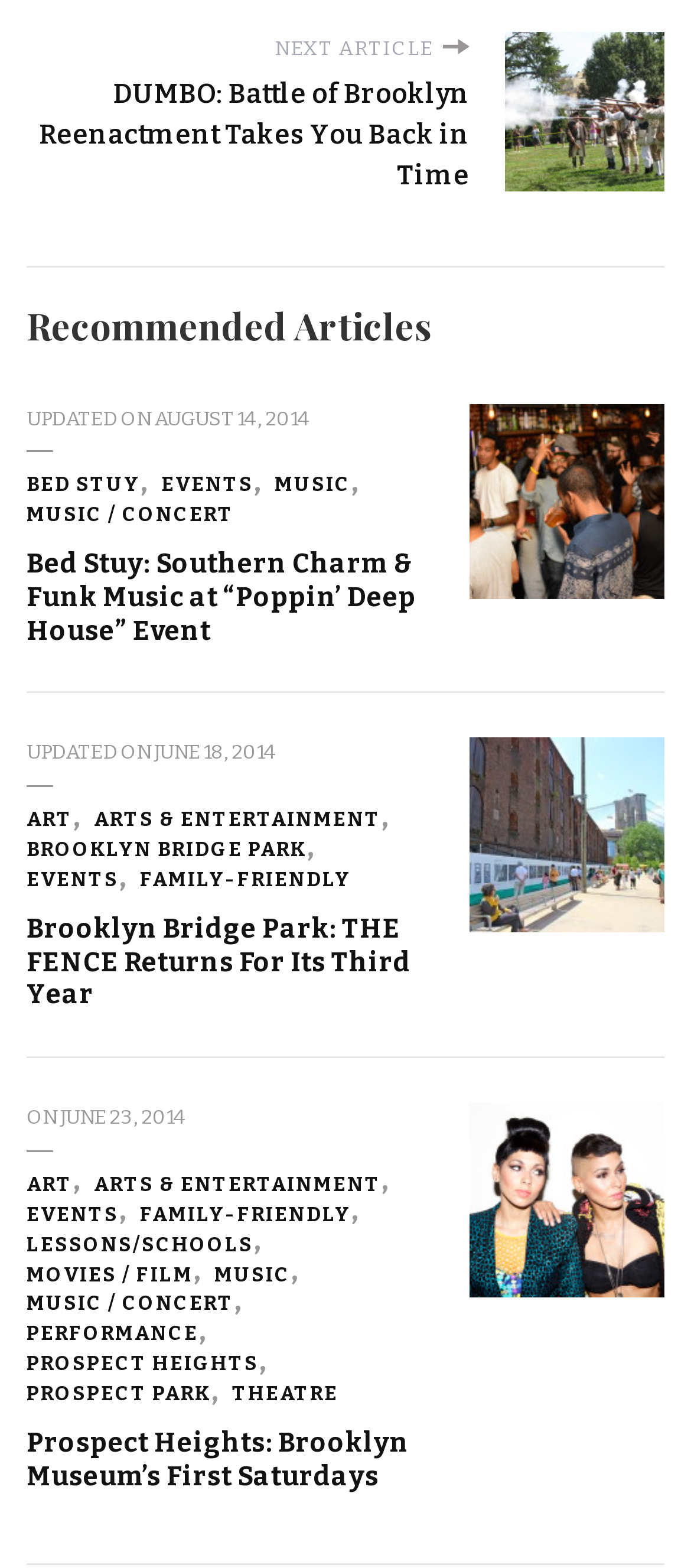Please identify the bounding box coordinates of the element that needs to be clicked to execute the following command: "View the image of Poppin Deep House Vulgar Colors". Provide the bounding box using four float numbers between 0 and 1, formatted as [left, top, right, bottom].

[0.679, 0.257, 0.962, 0.382]